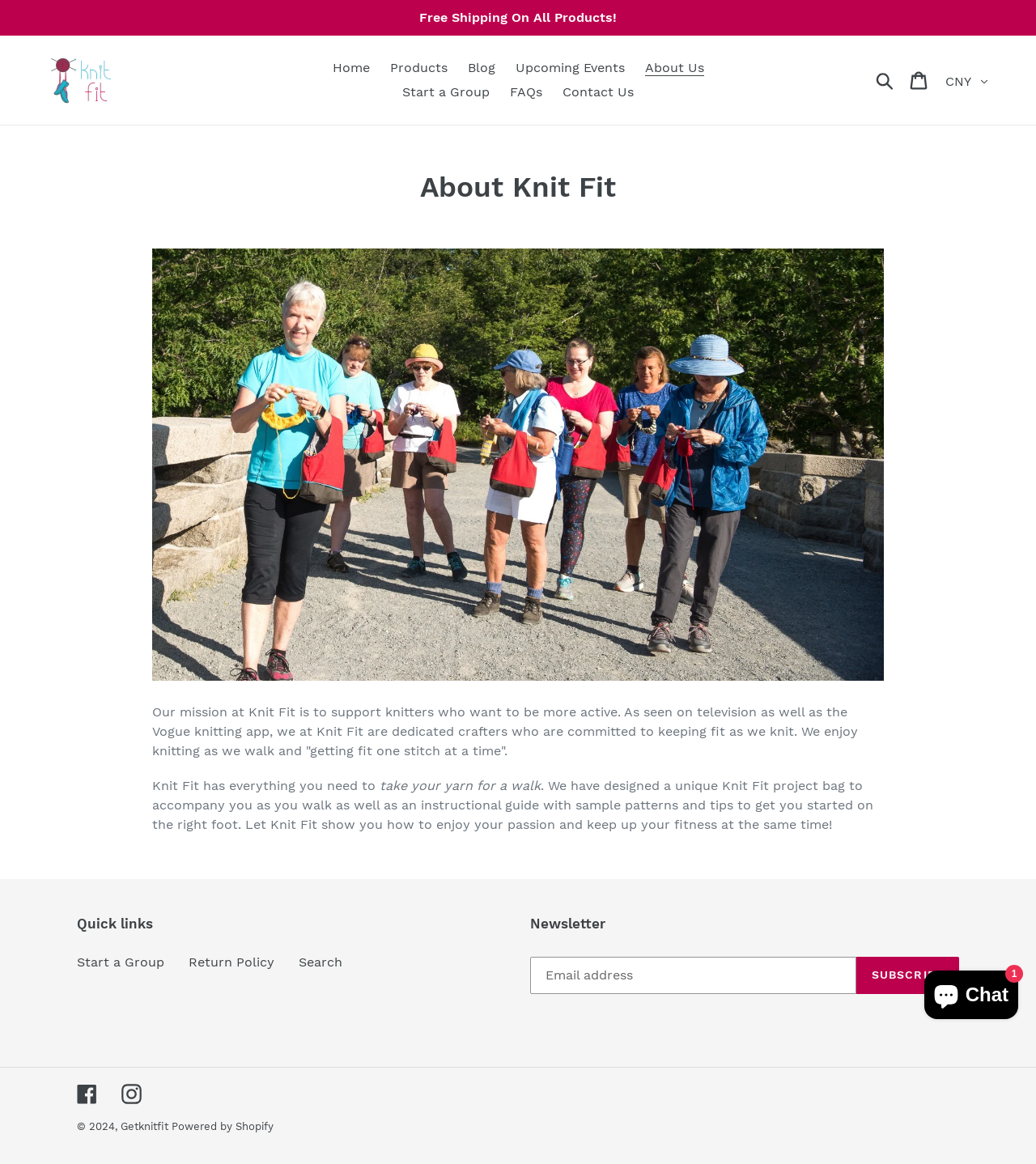Please determine the bounding box of the UI element that matches this description: Facebook. The coordinates should be given as (top-left x, top-left y, bottom-right x, bottom-right y), with all values between 0 and 1.

[0.074, 0.931, 0.094, 0.949]